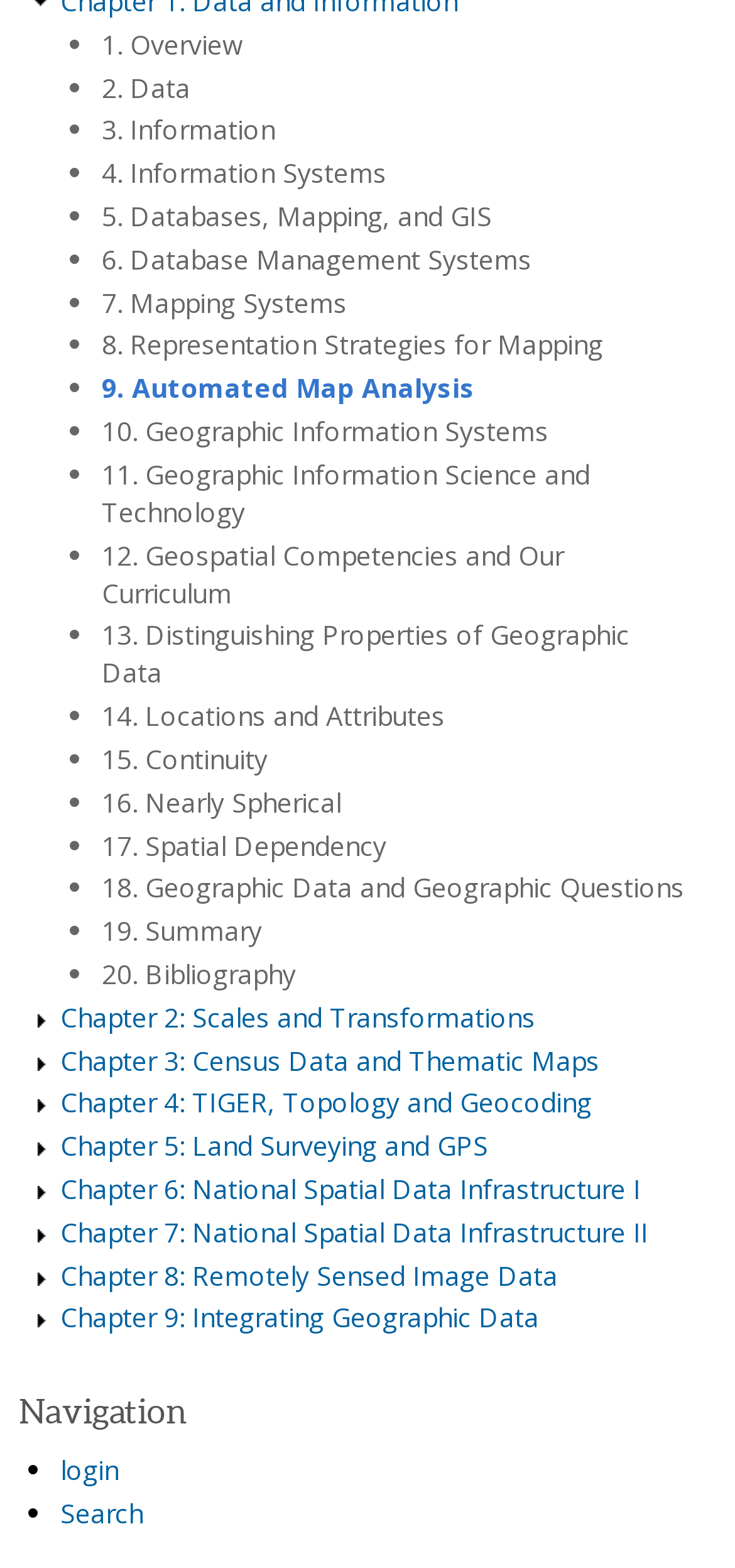Locate the bounding box coordinates of the clickable area to execute the instruction: "login". Provide the coordinates as four float numbers between 0 and 1, represented as [left, top, right, bottom].

[0.082, 0.926, 0.162, 0.949]